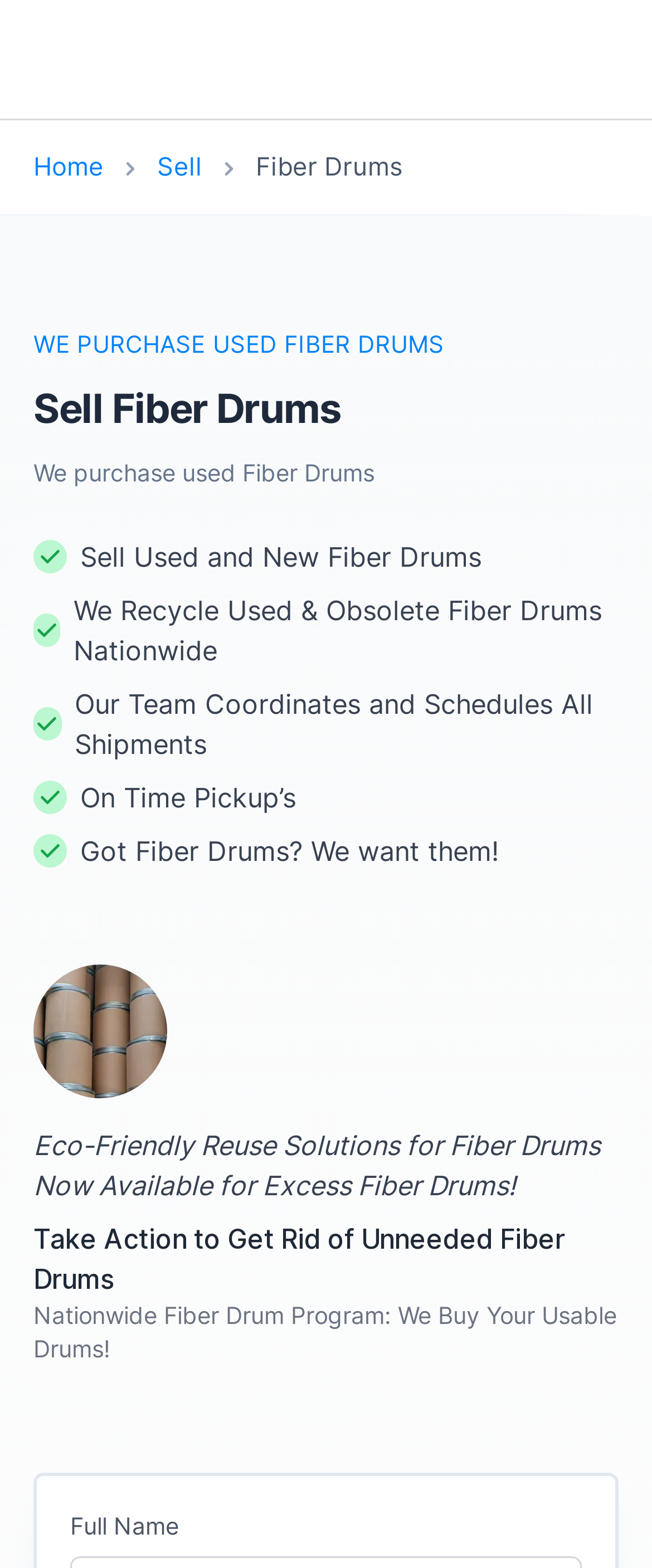What is the goal of their fiber drum program?
Craft a detailed and extensive response to the question.

The goal of their fiber drum program is obtained from the static text 'Nationwide Fiber Drum Program: We Buy Your Usable Drums!' at the bottom of the webpage, which suggests that the company aims to have a nationwide fiber drum program to buy usable drums.